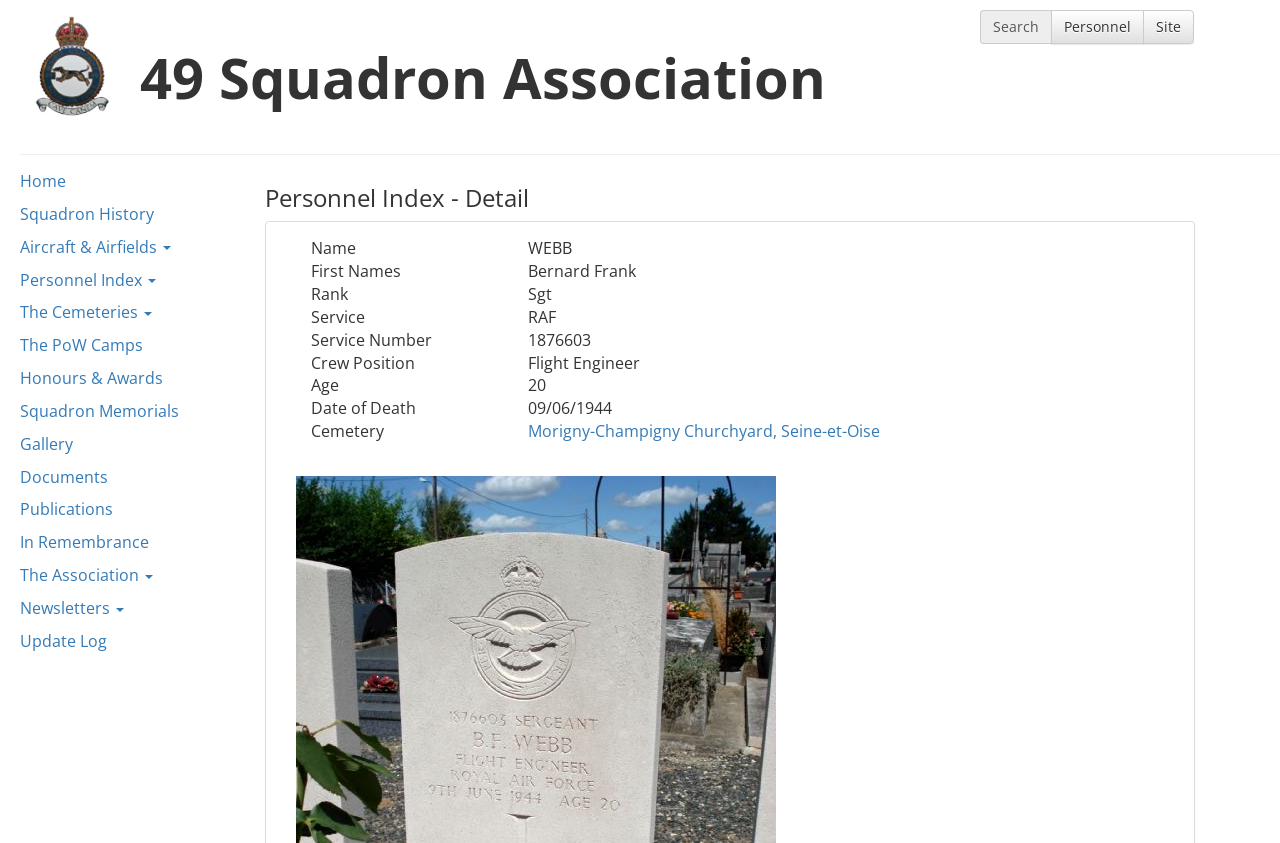Describe the entire webpage, focusing on both content and design.

The webpage is about the 49 Squadron Association, specifically the Personnel Index - Detail page. At the top, there is a heading with the title "49 Squadron Association" followed by a search bar and a group of links to other sections of the website, including "Personnel", "Site", and others.

On the left side of the page, there is a vertical list of links to various pages, including "Home", "Squadron History", "Aircraft & Airfields", and others. These links take up most of the left side of the page.

The main content of the page is a detailed personnel index, which displays information about an individual named WEBB, Bernard Frank. The information is organized into a series of labeled fields, including "Name", "First Names", "Rank", "Service", "Service Number", "Crew Position", "Age", and "Date of Death". The values for each field are displayed next to the corresponding label.

Below the personnel index, there is a link to a cemetery, "Morigny-Champigny Churchyard, Seine-et-Oise", which is likely related to the individual being described.